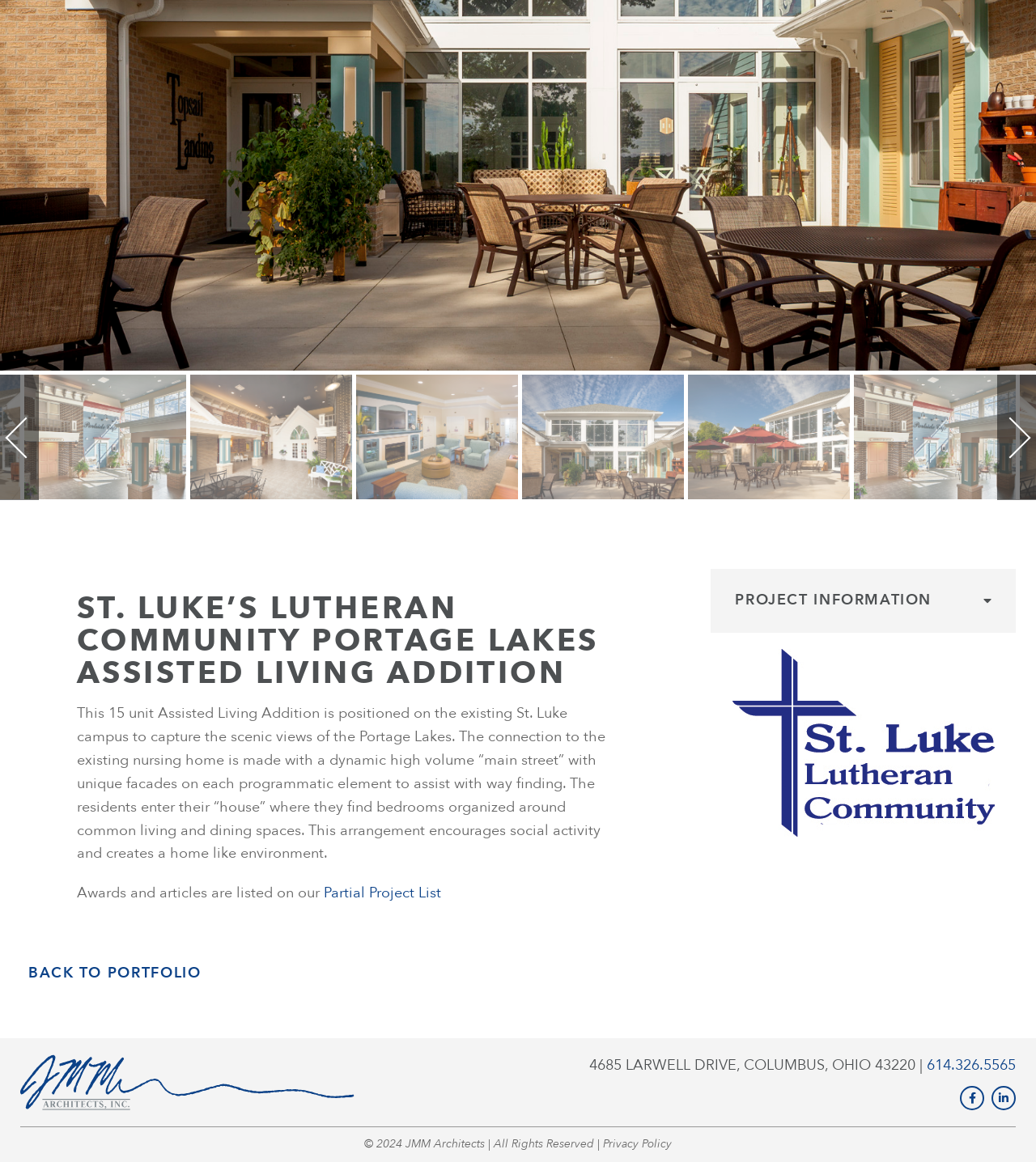Extract the bounding box of the UI element described as: "614.326.5565".

[0.895, 0.908, 0.98, 0.926]